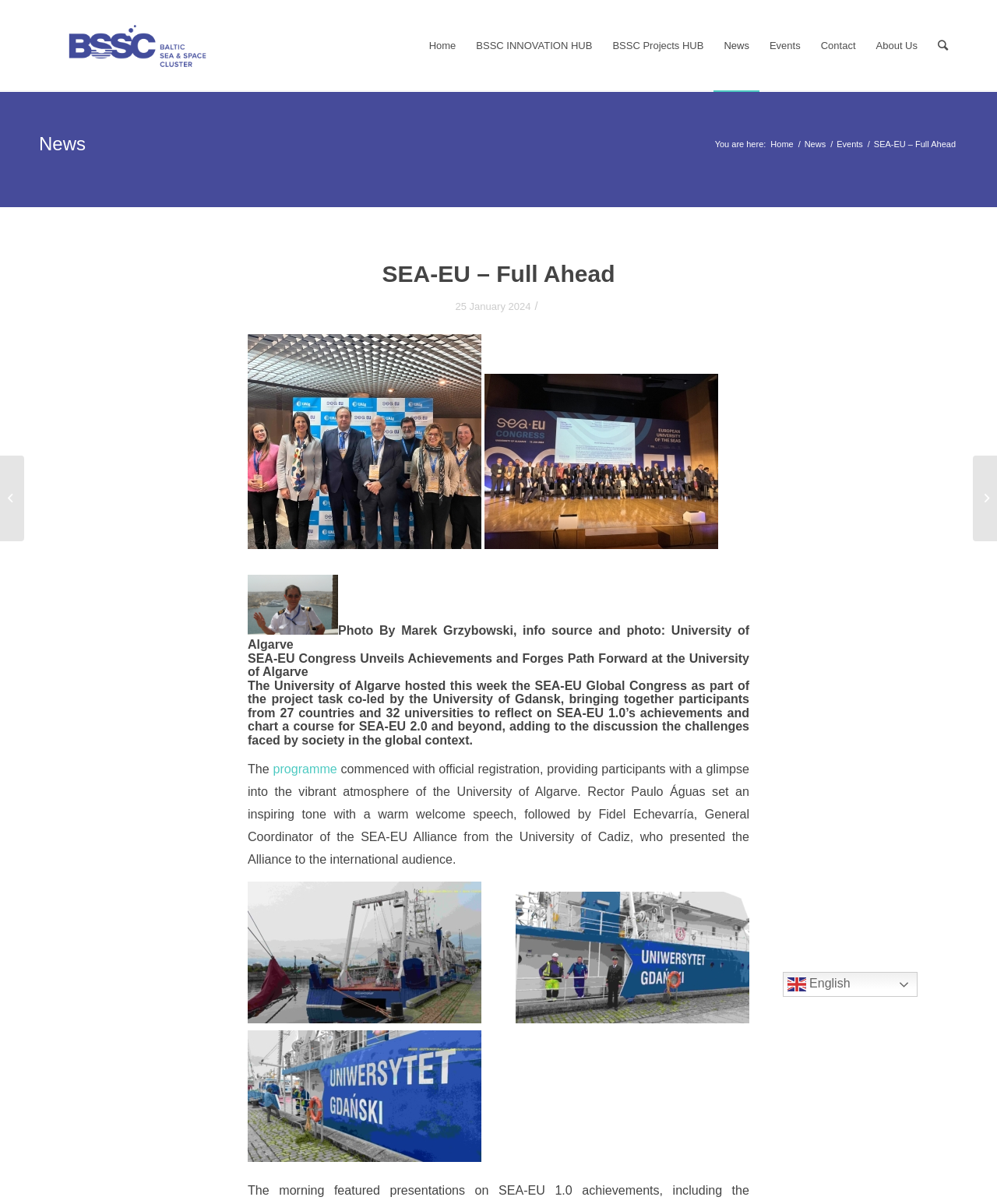Show me the bounding box coordinates of the clickable region to achieve the task as per the instruction: "Read the news".

[0.039, 0.111, 0.086, 0.128]